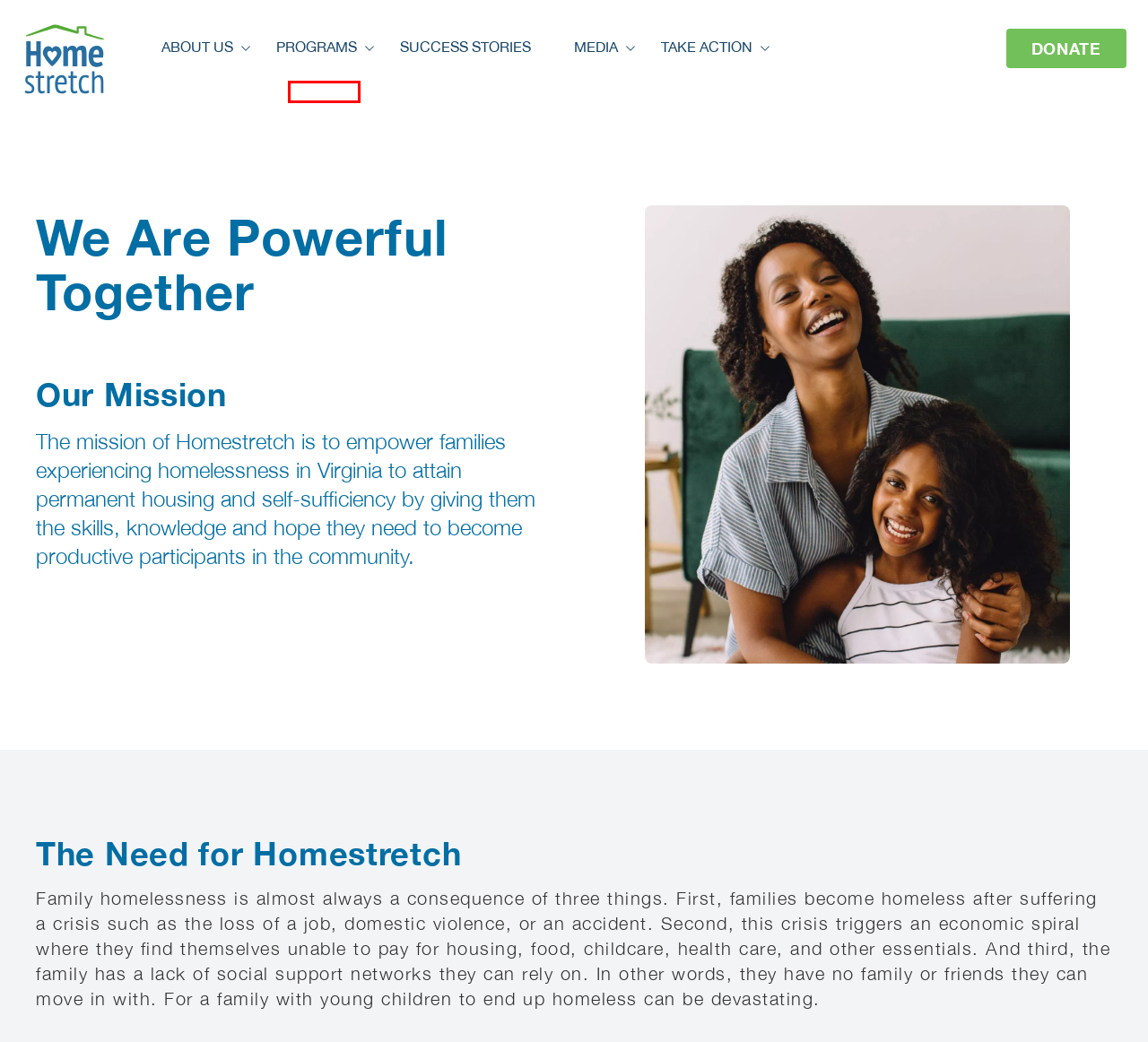Check out the screenshot of a webpage with a red rectangle bounding box. Select the best fitting webpage description that aligns with the new webpage after clicking the element inside the bounding box. Here are the candidates:
A. Achievements and Awards
B. Sacred Homes
C. Events
D. Kidstretch
E. About Us
F. Ways to Donate
G. Financials
H. Board and Staff

D